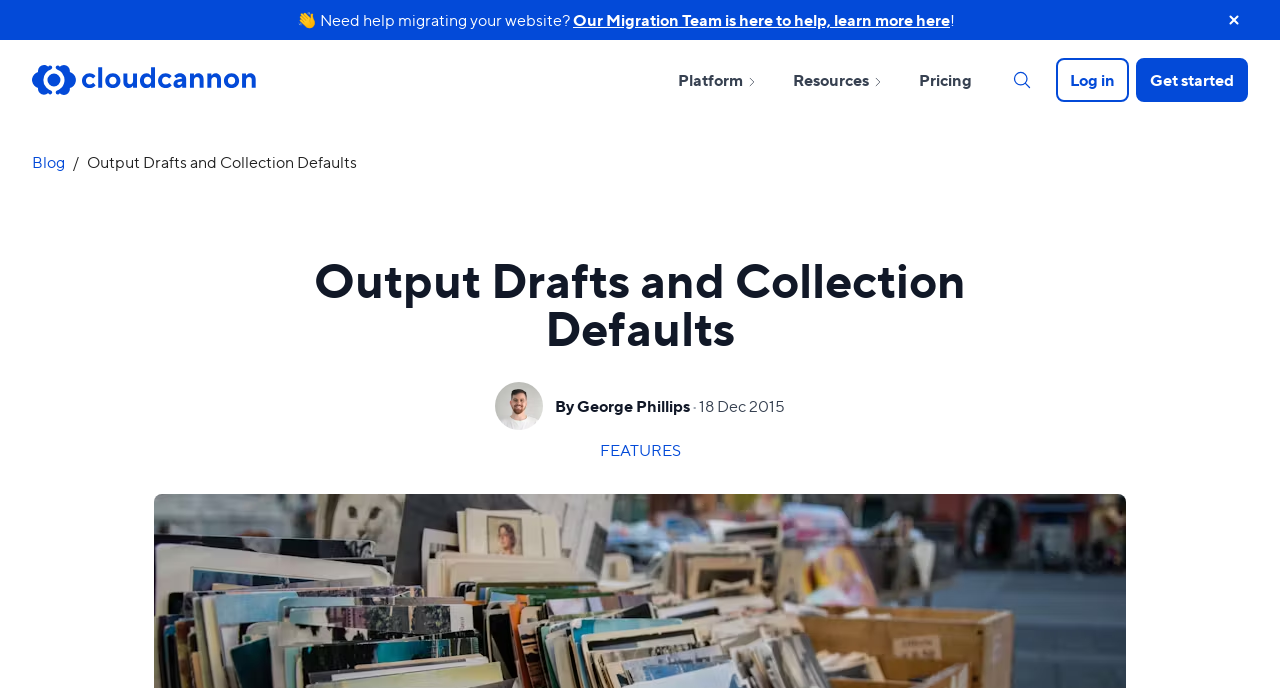Please find and provide the title of the webpage.

Output Drafts and Collection Defaults